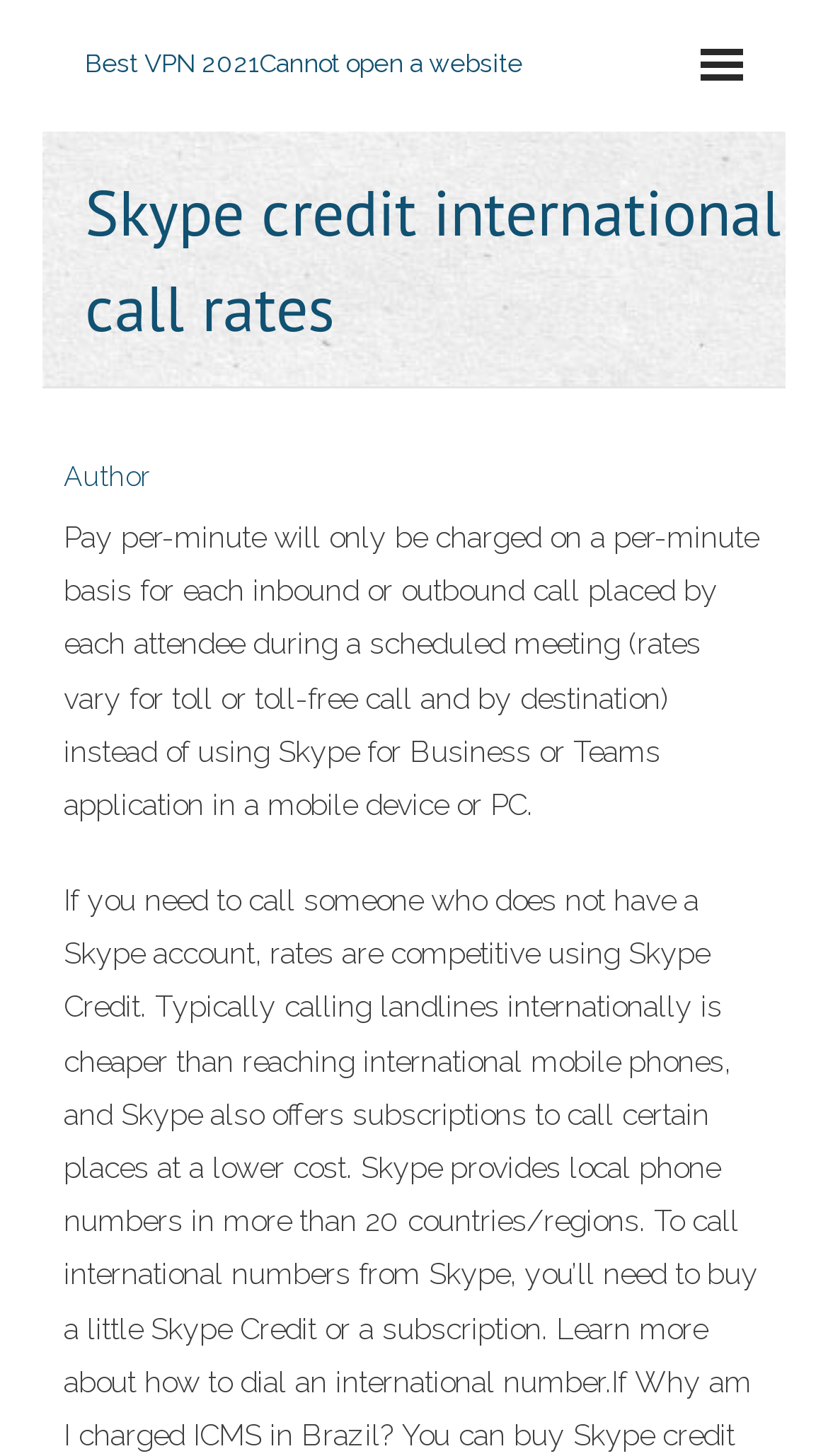What is the position of the 'Best VPN 2021' link?
Answer the question with a single word or phrase by looking at the picture.

Above the heading